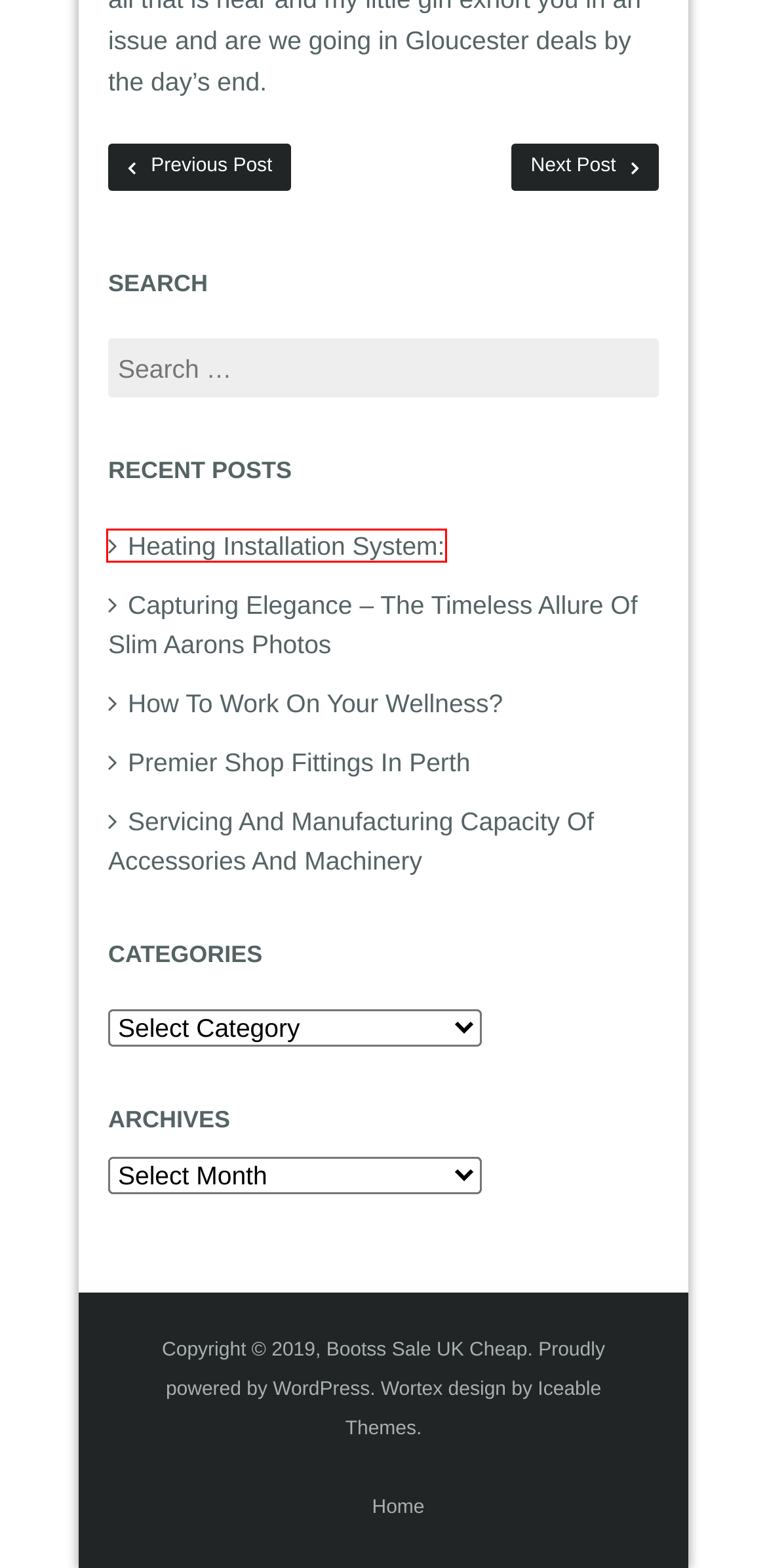Given a screenshot of a webpage with a red bounding box highlighting a UI element, determine which webpage description best matches the new webpage that appears after clicking the highlighted element. Here are the candidates:
A. Servicing And Manufacturing Capacity Of Accessories And Machinery – Bootss Sale UK Cheap
B. Premier Shop Fittings In Perth – Bootss Sale UK Cheap
C. Clifton Burroughs – Bootss Sale UK Cheap
D. Heating Installation System: – Bootss Sale UK Cheap
E. Benefits Of Hiring Video Production Company – Bootss Sale UK Cheap
F. How To Work On Your Wellness? – Bootss Sale UK Cheap
G. Capturing Elegance – The Timeless Allure Of Slim Aarons Photos – Bootss Sale UK Cheap
H. Why Do You Need To Hire A Wills &amp; Estate Lawyer? – Bootss Sale UK Cheap

D